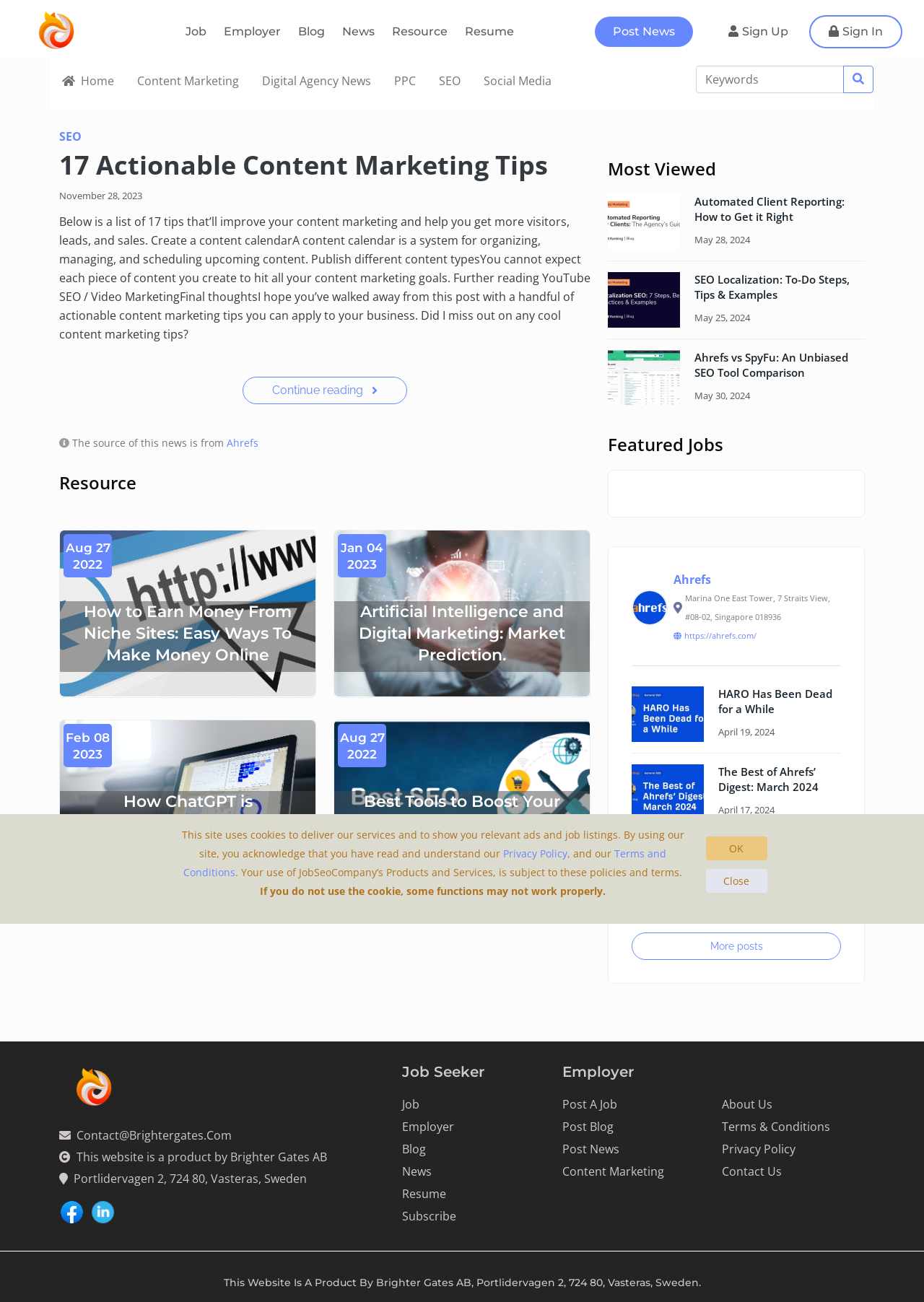Locate the bounding box coordinates of the element's region that should be clicked to carry out the following instruction: "Read the '17 Actionable Content Marketing Tips' article". The coordinates need to be four float numbers between 0 and 1, i.e., [left, top, right, bottom].

[0.064, 0.115, 0.639, 0.139]